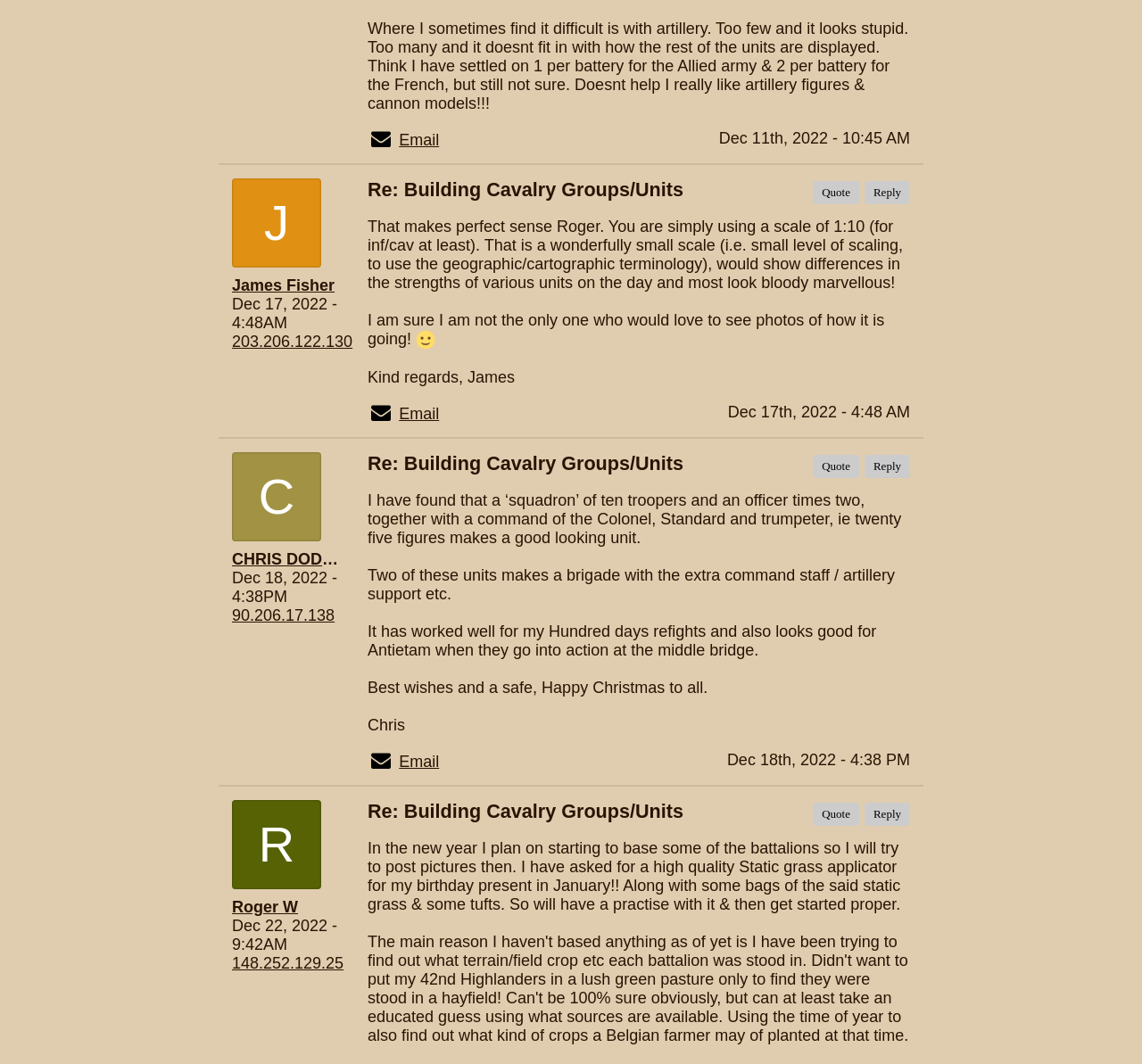Determine the bounding box coordinates of the region I should click to achieve the following instruction: "Click the 'Email' link". Ensure the bounding box coordinates are four float numbers between 0 and 1, i.e., [left, top, right, bottom].

[0.349, 0.123, 0.385, 0.14]